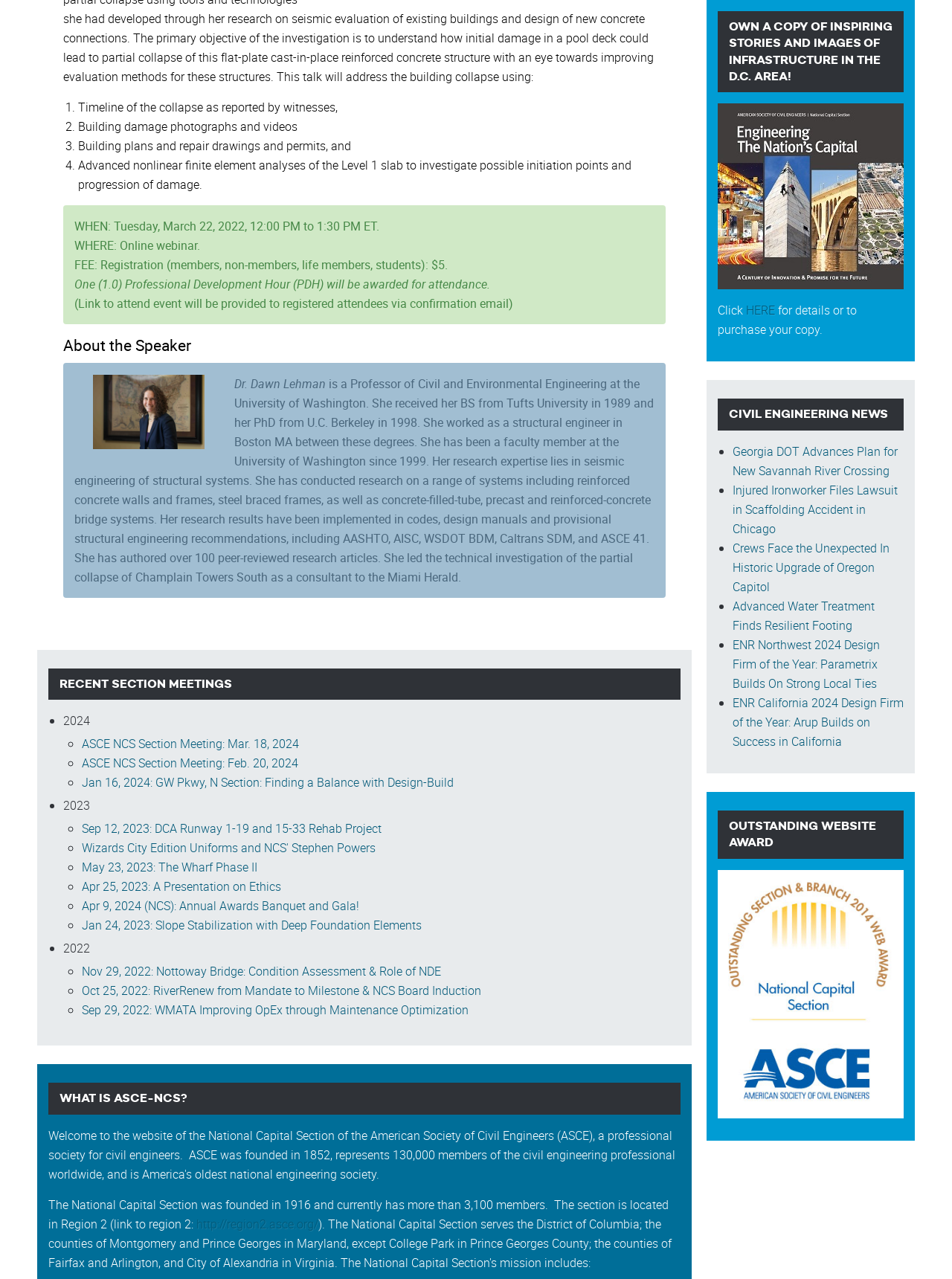Determine the bounding box coordinates for the HTML element mentioned in the following description: "http://region2.asce.org/". The coordinates should be a list of four floats ranging from 0 to 1, represented as [left, top, right, bottom].

[0.206, 0.95, 0.334, 0.963]